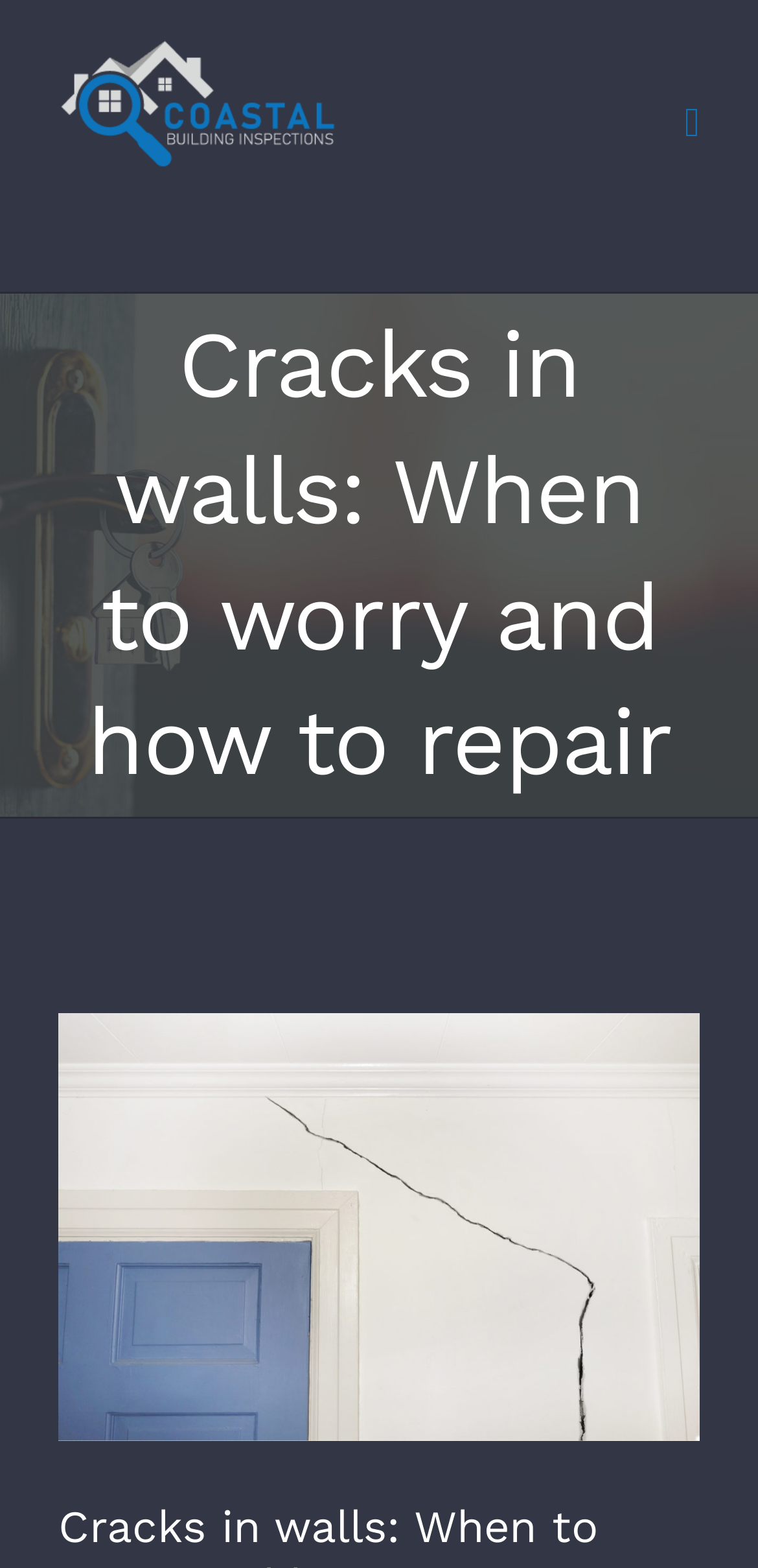What is the topic of the webpage?
Based on the image, answer the question in a detailed manner.

The webpage is about cracks in walls, specifically when to worry and how to repair them, as indicated by the page title and the content of the webpage.